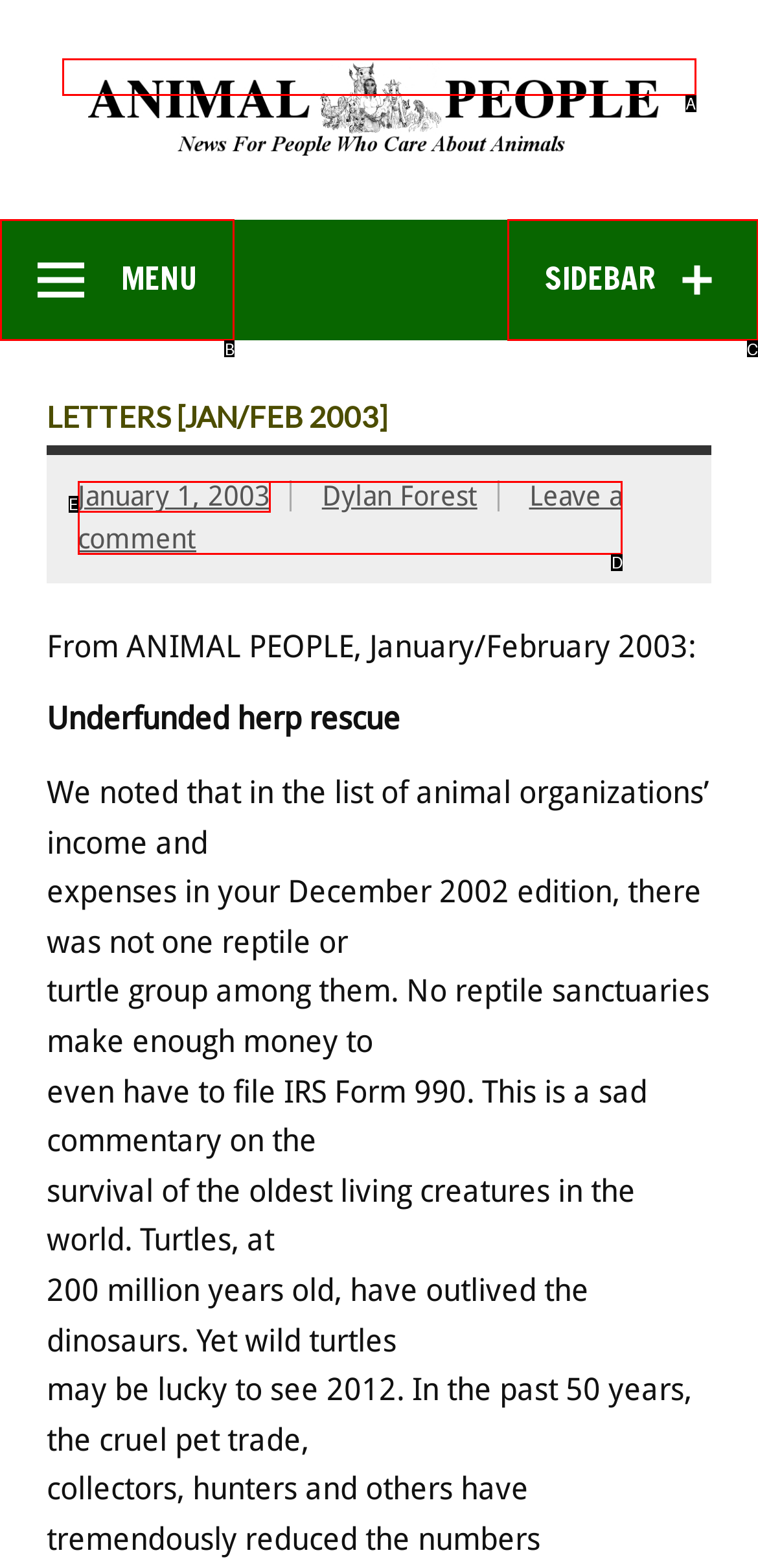Select the letter of the HTML element that best fits the description: title="ANIMAL PEOPLE NEWS"
Answer with the corresponding letter from the provided choices.

A